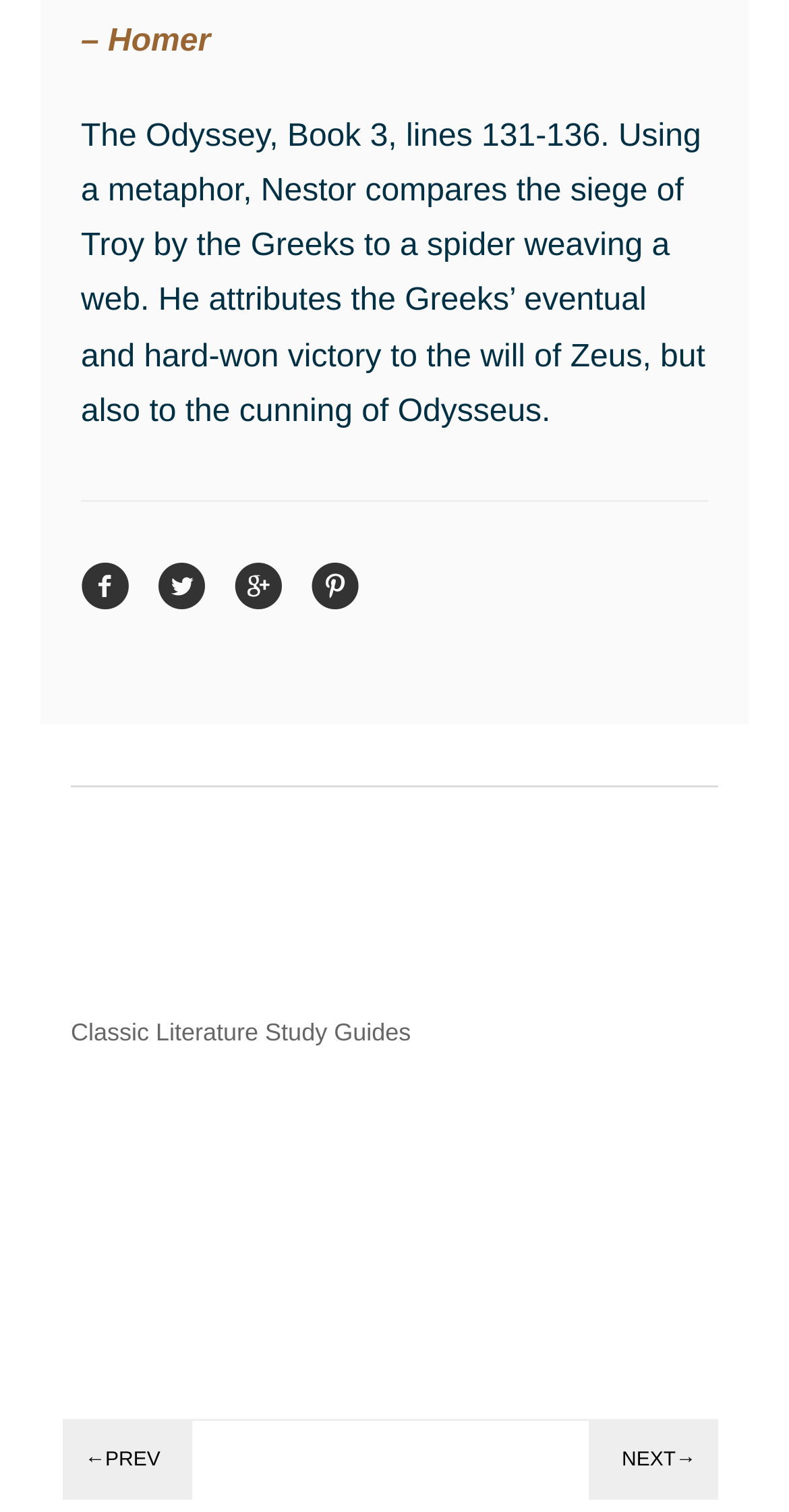Respond to the question below with a concise word or phrase:
What type of study guides are available on this website?

Classic Literature